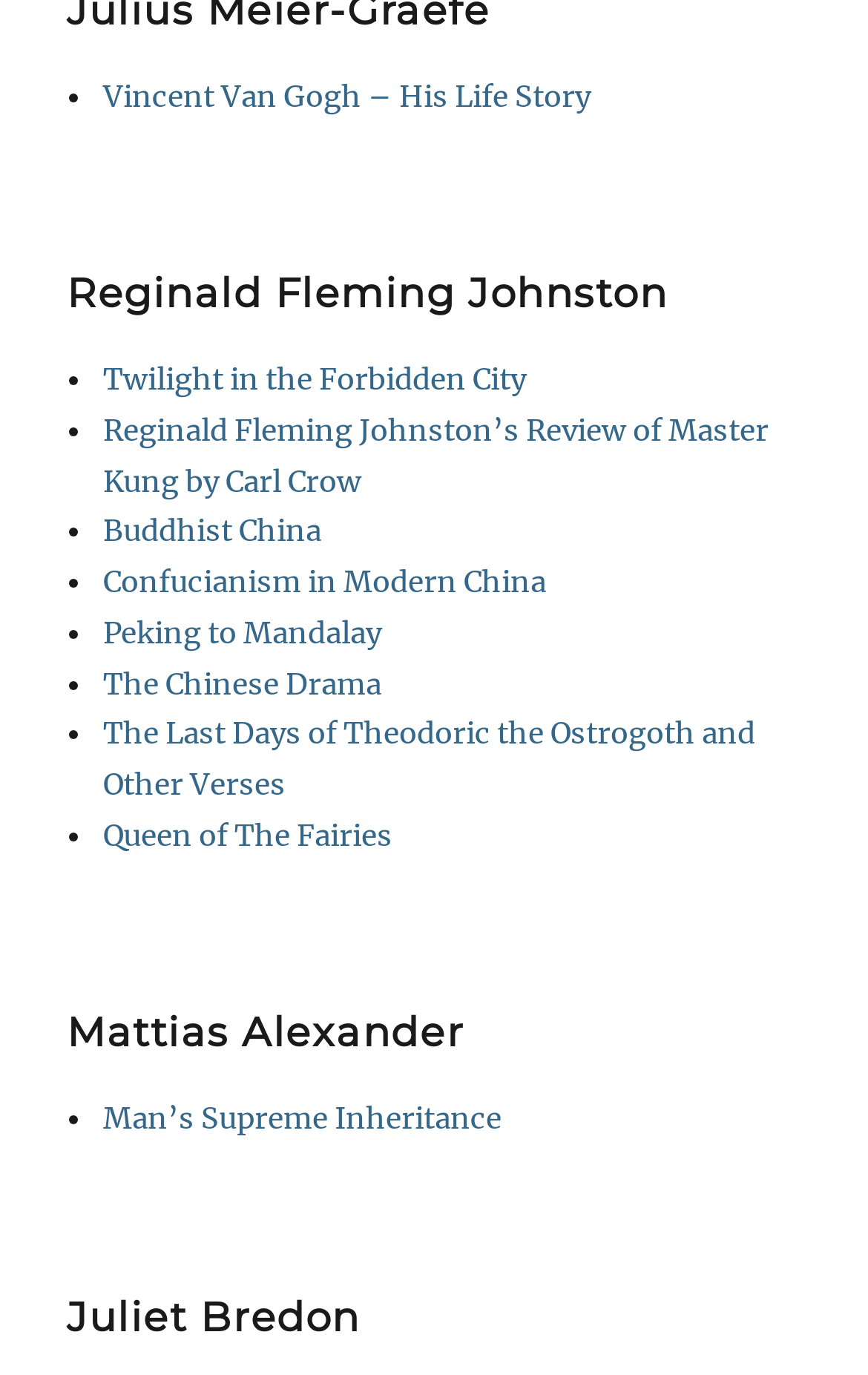What is the title of the last link?
Give a one-word or short-phrase answer derived from the screenshot.

Queen of The Fairies